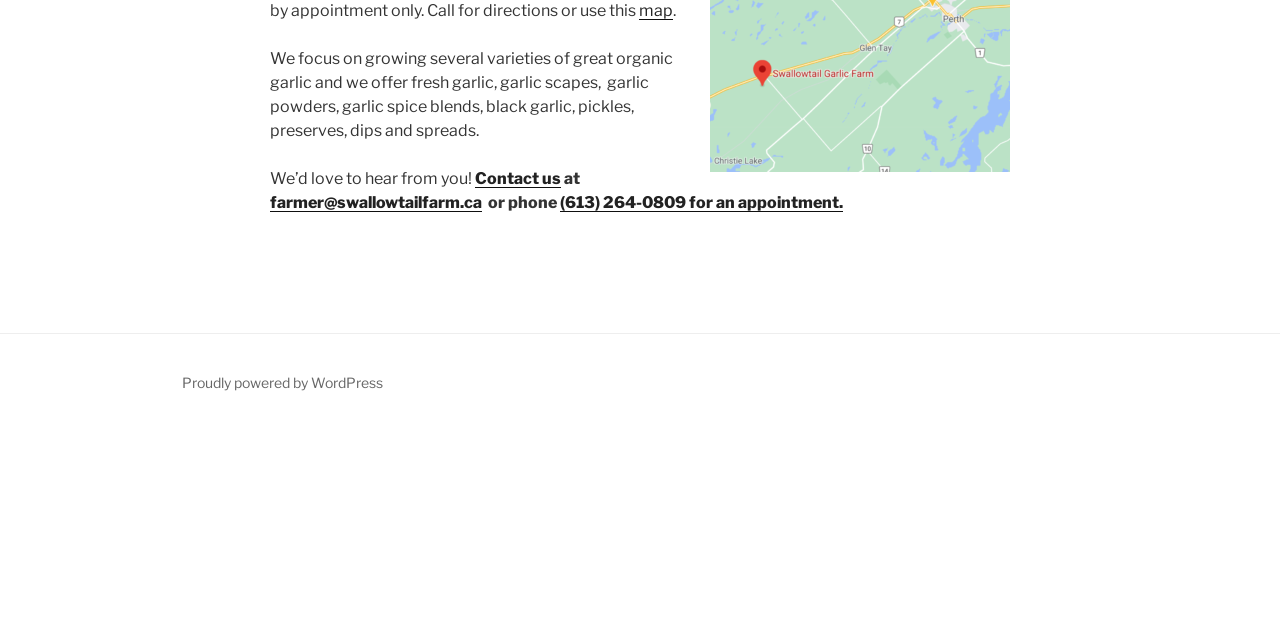Given the element description, predict the bounding box coordinates in the format (top-left x, top-left y, bottom-right x, bottom-right y), using floating point numbers between 0 and 1: farmer@swallowtailfarm.ca

[0.211, 0.302, 0.377, 0.331]